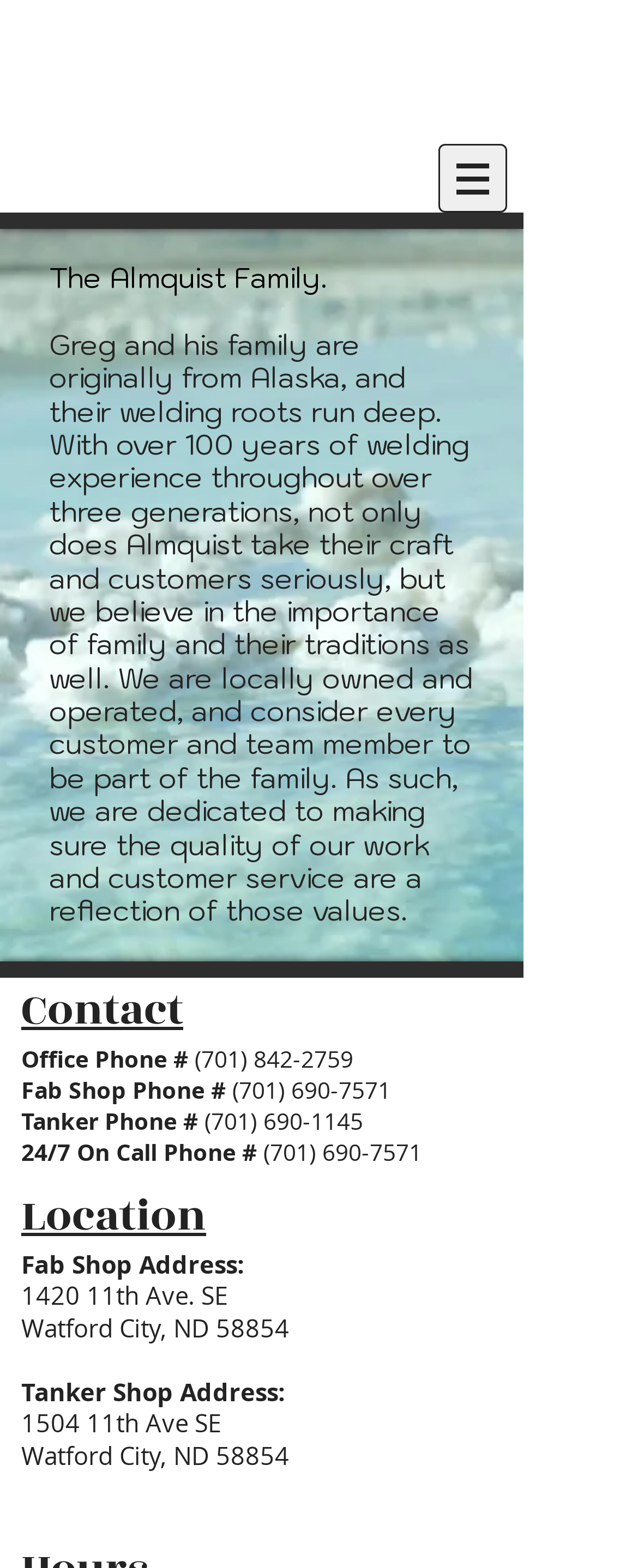What is the importance of family and traditions to Almquist Welding & Fab?
Based on the visual content, answer with a single word or a brief phrase.

Very important